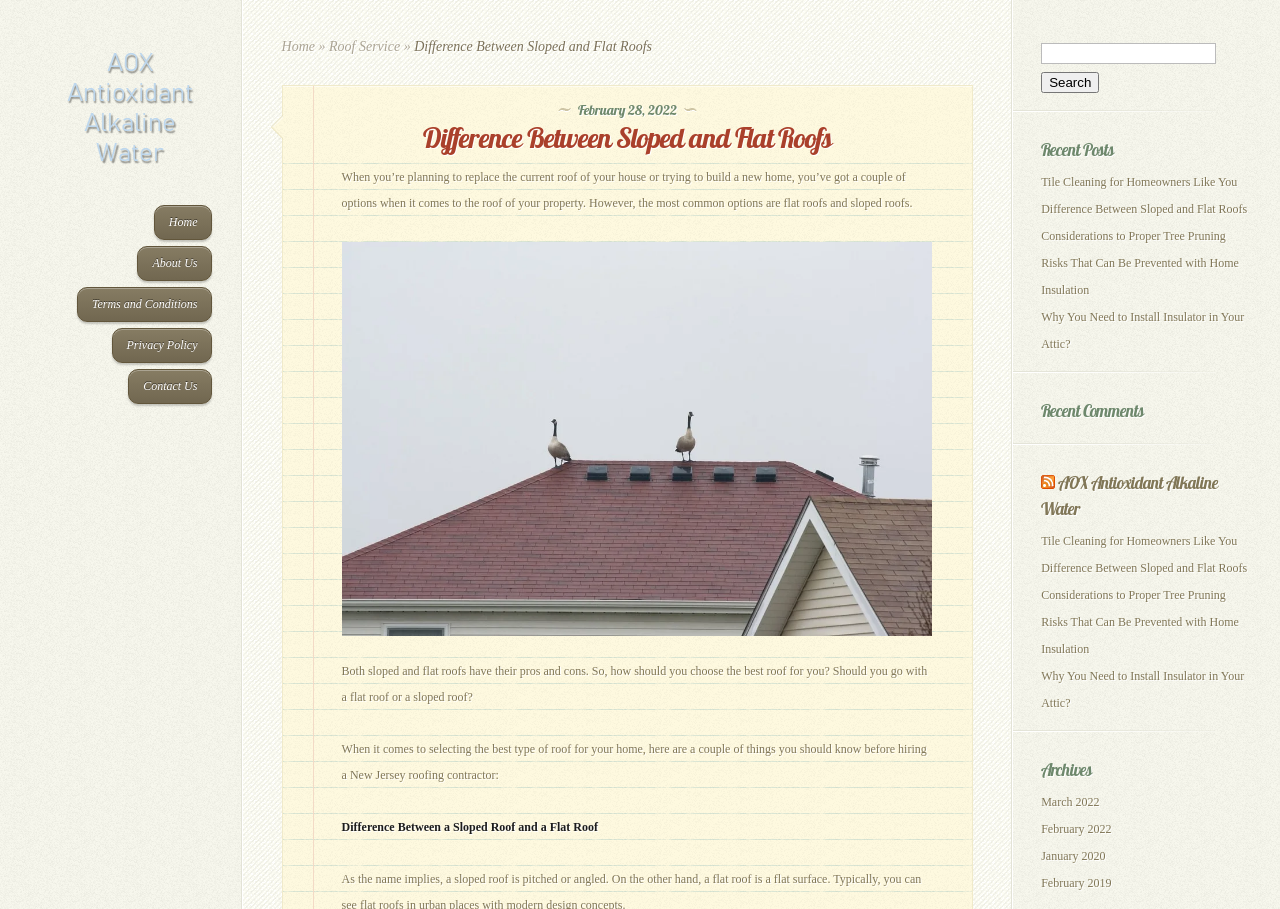What is the main topic of the webpage?
Examine the screenshot and reply with a single word or phrase.

Roof types